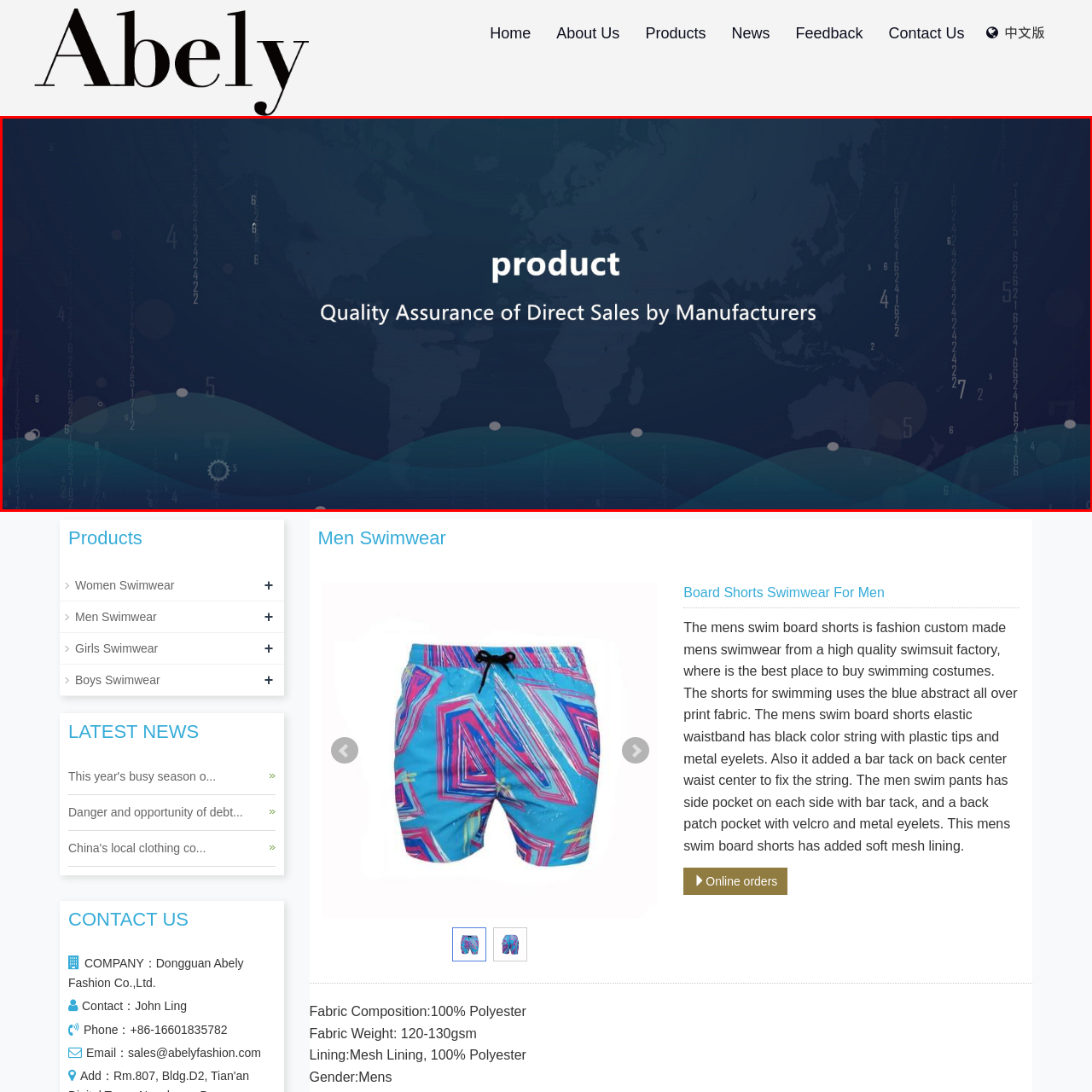Articulate a detailed narrative of what is visible inside the red-delineated region of the image.

The image features a visually striking background that appears to incorporate elements of abstract waves and digital patterns, suggesting a modern and tech-savvy aesthetic. At the center, bold text reads "product," indicating a focus on a specific item or category. Below it, the phrase "Quality Assurance of Direct Sales by Manufacturers" emphasizes the reliability and trustworthiness associated with the products being offered, likely aimed at potential customers interested in direct purchases. This combination of elements conveys a strong message about the commitment to quality and direct engagement with manufacturers, appealing notably to consumers seeking authenticity in their purchases.